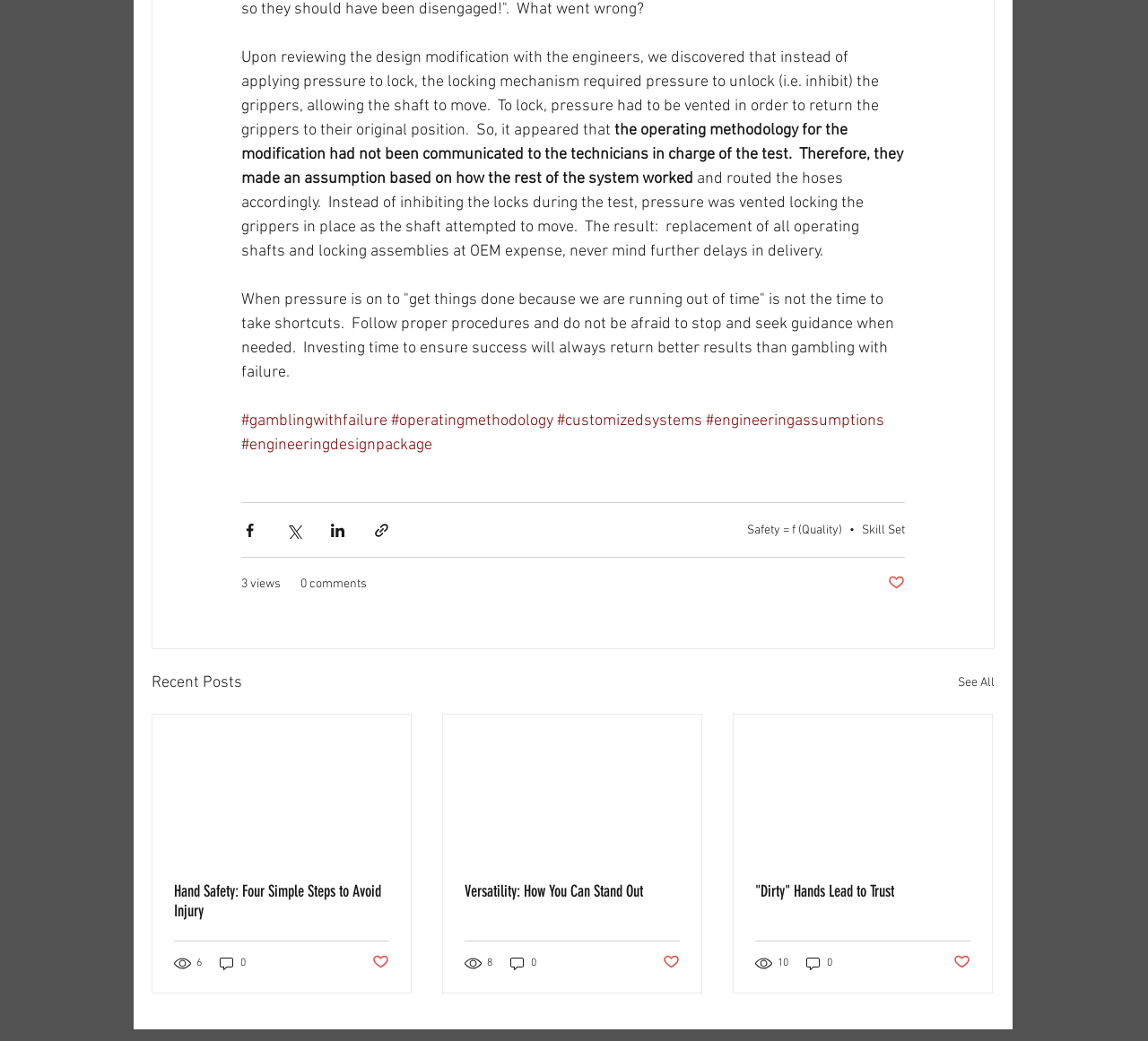Give the bounding box coordinates for the element described by: ""Dirty" Hands Lead to Trust".

[0.658, 0.847, 0.845, 0.866]